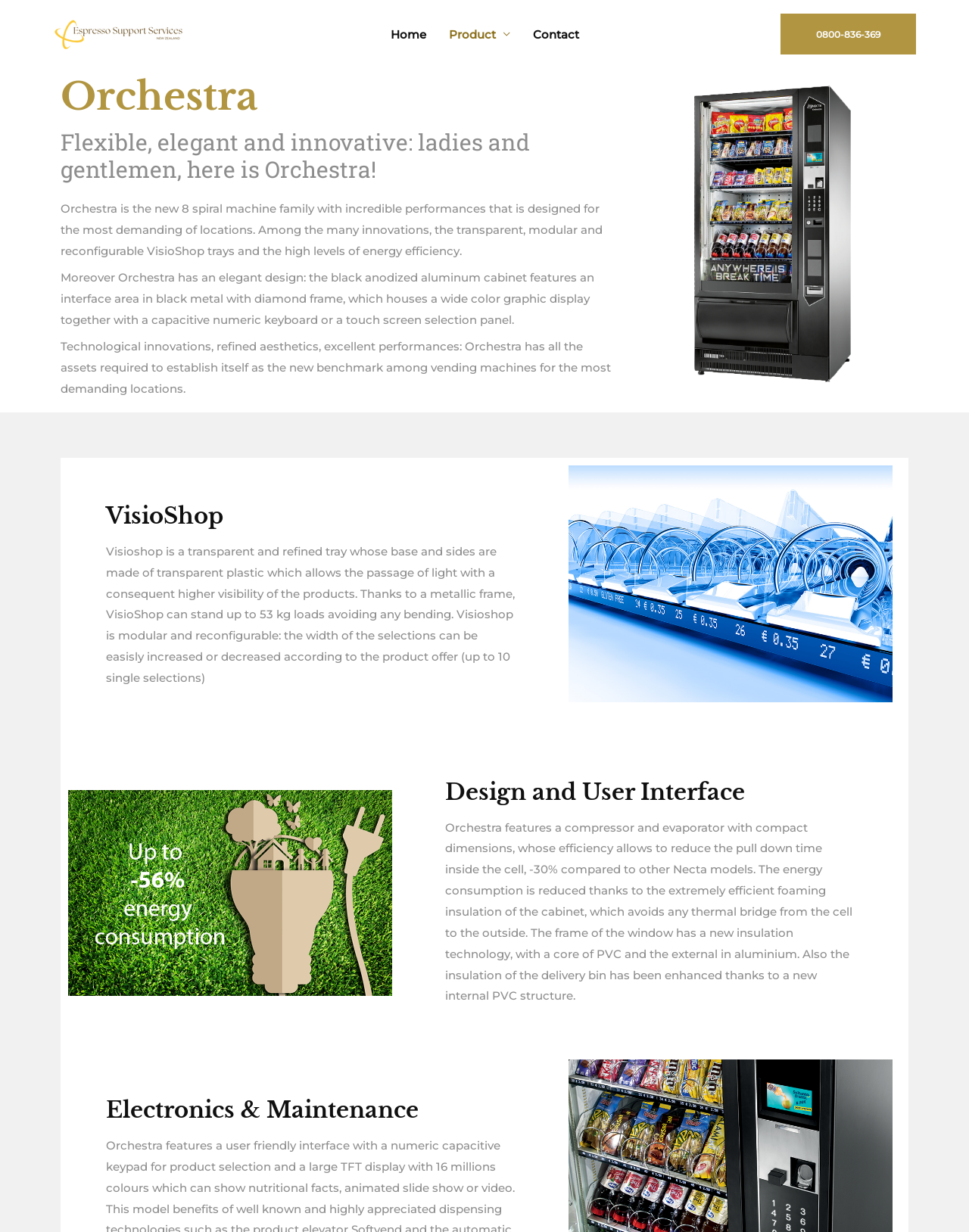How much load can VisioShop trays hold?
Answer the question with just one word or phrase using the image.

Up to 53 kg